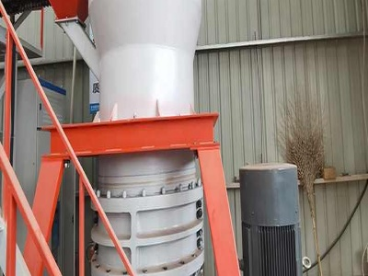What is the purpose of the electric motor?
Based on the image, please offer an in-depth response to the question.

The electric motor is adjacent to the hammer mill and provides the necessary power for its high-speed rotation, essential for crushing and grinding ore.